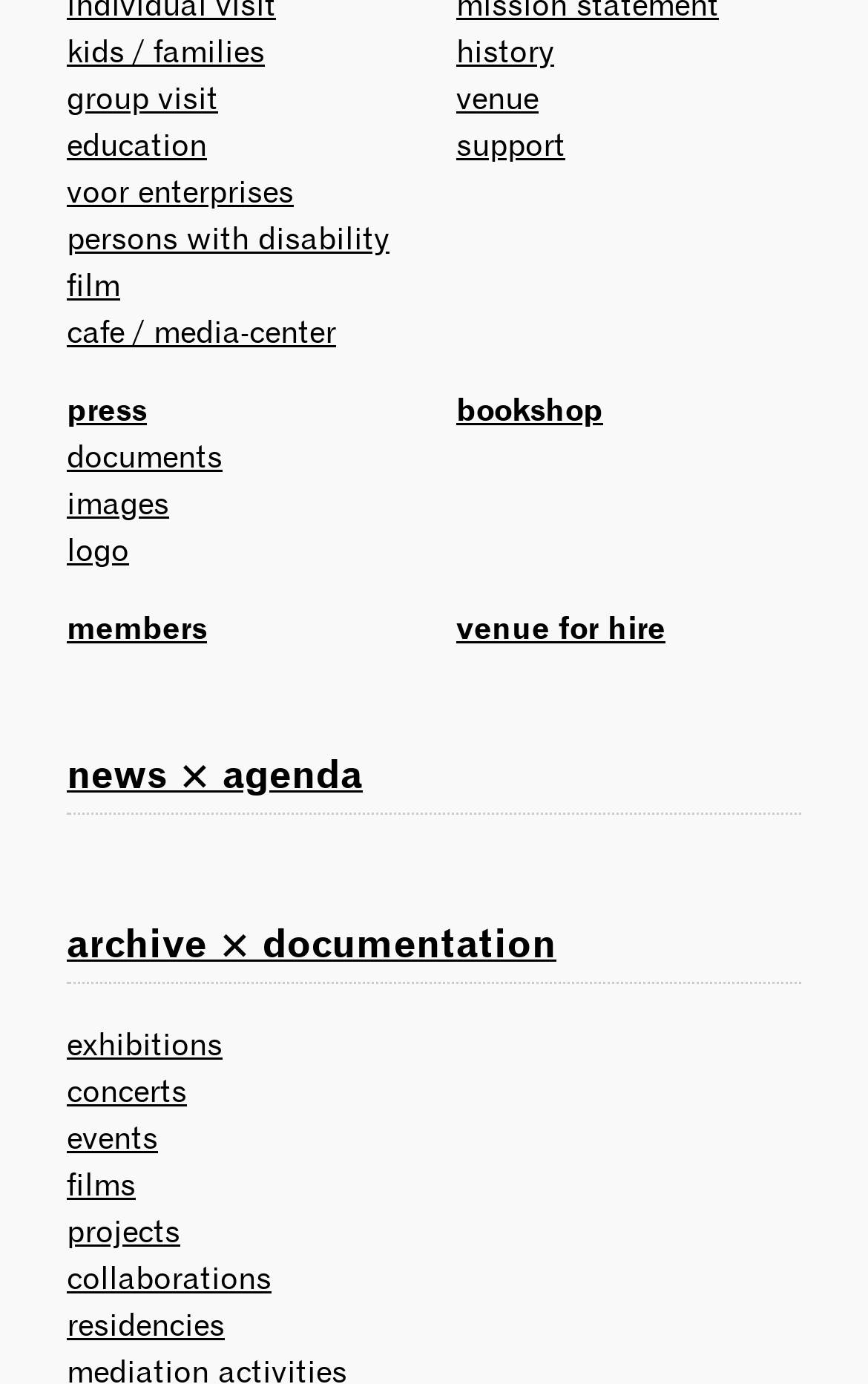Give a one-word or short-phrase answer to the following question: 
How many links are there in the left column?

13